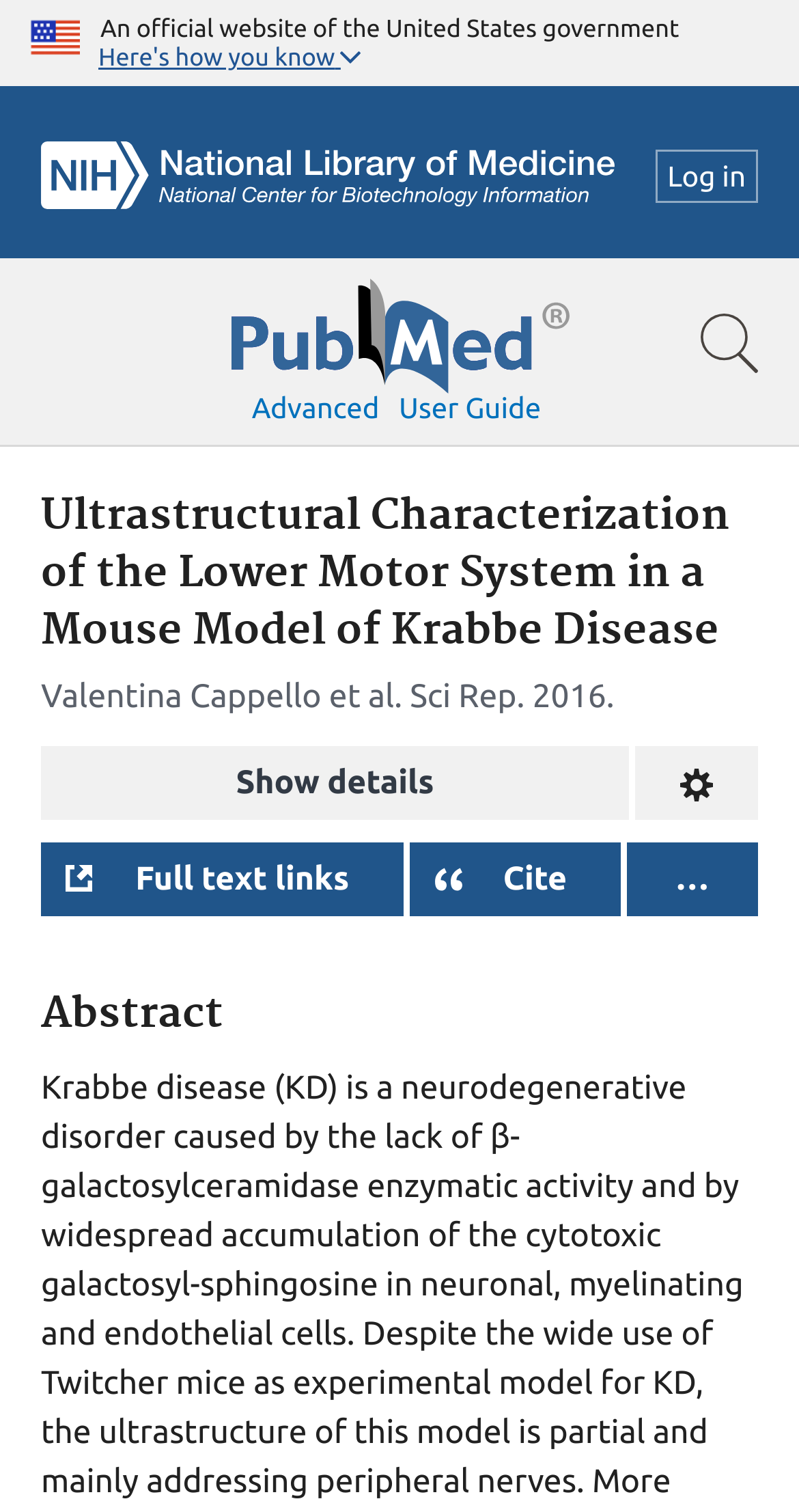Identify the bounding box for the UI element described as: "Full text links". Ensure the coordinates are four float numbers between 0 and 1, formatted as [left, top, right, bottom].

[0.051, 0.556, 0.504, 0.605]